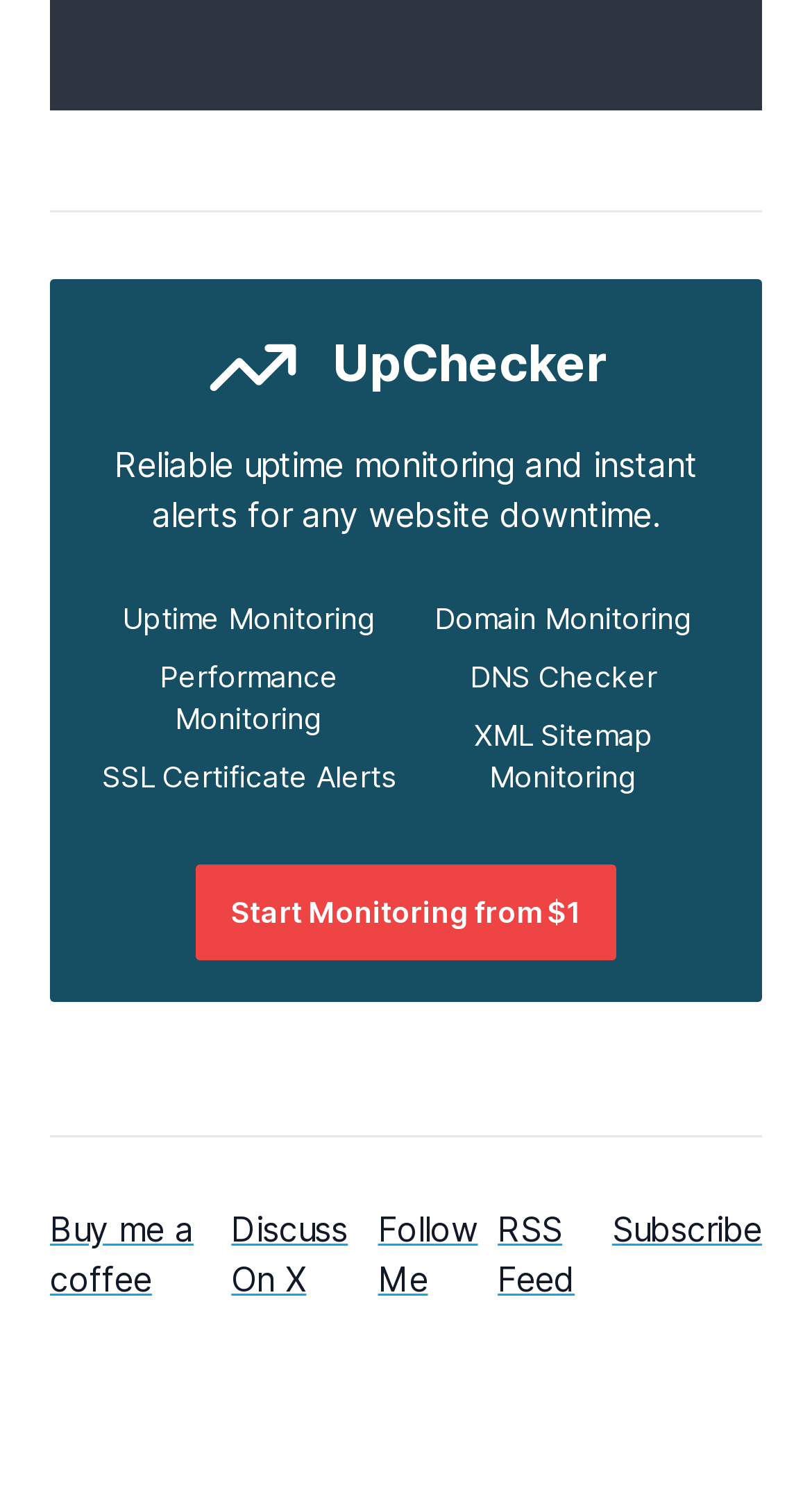How many social media links are present?
Using the image as a reference, answer the question with a short word or phrase.

4